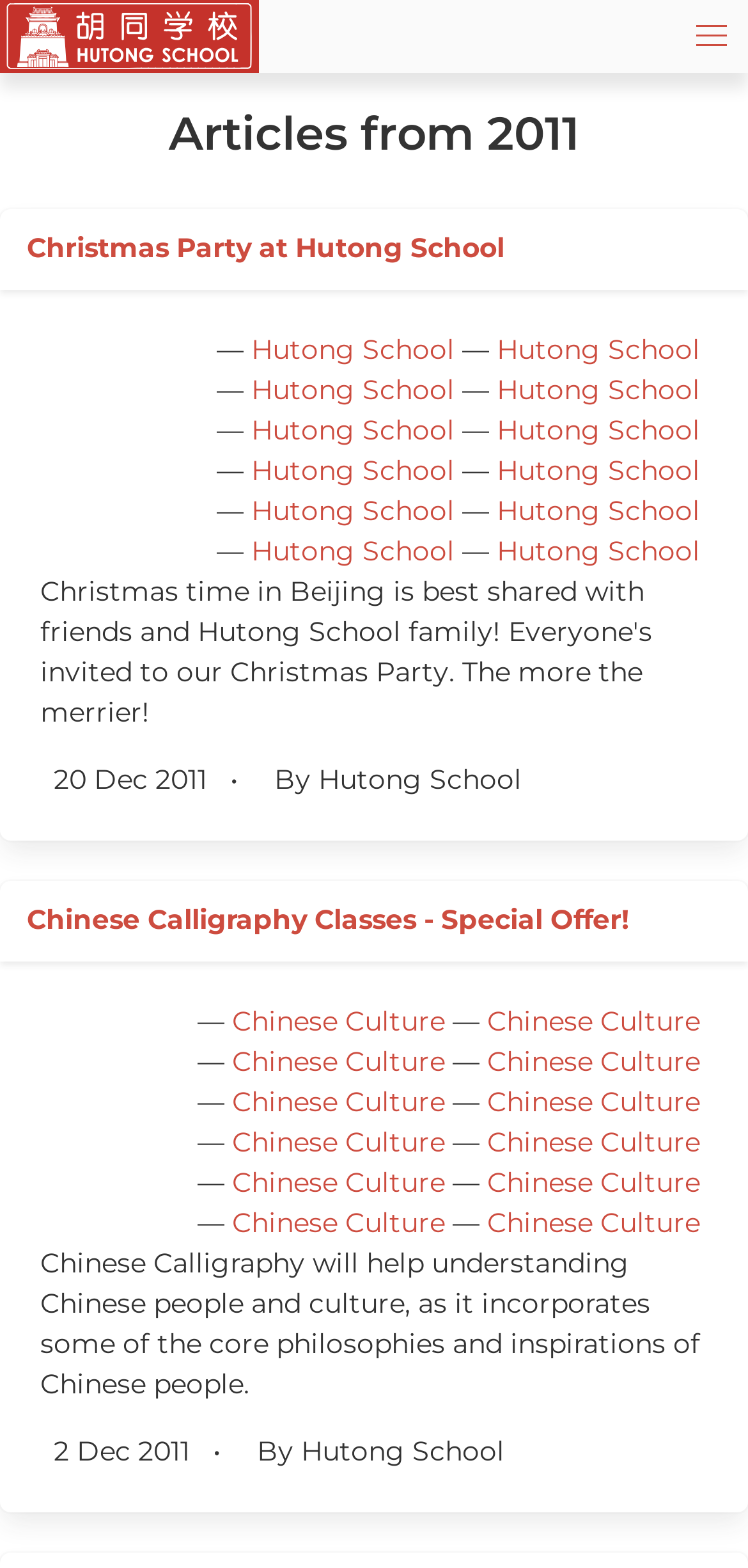Predict the bounding box of the UI element that fits this description: "aria-label="menu"".

[0.903, 0.0, 1.0, 0.046]